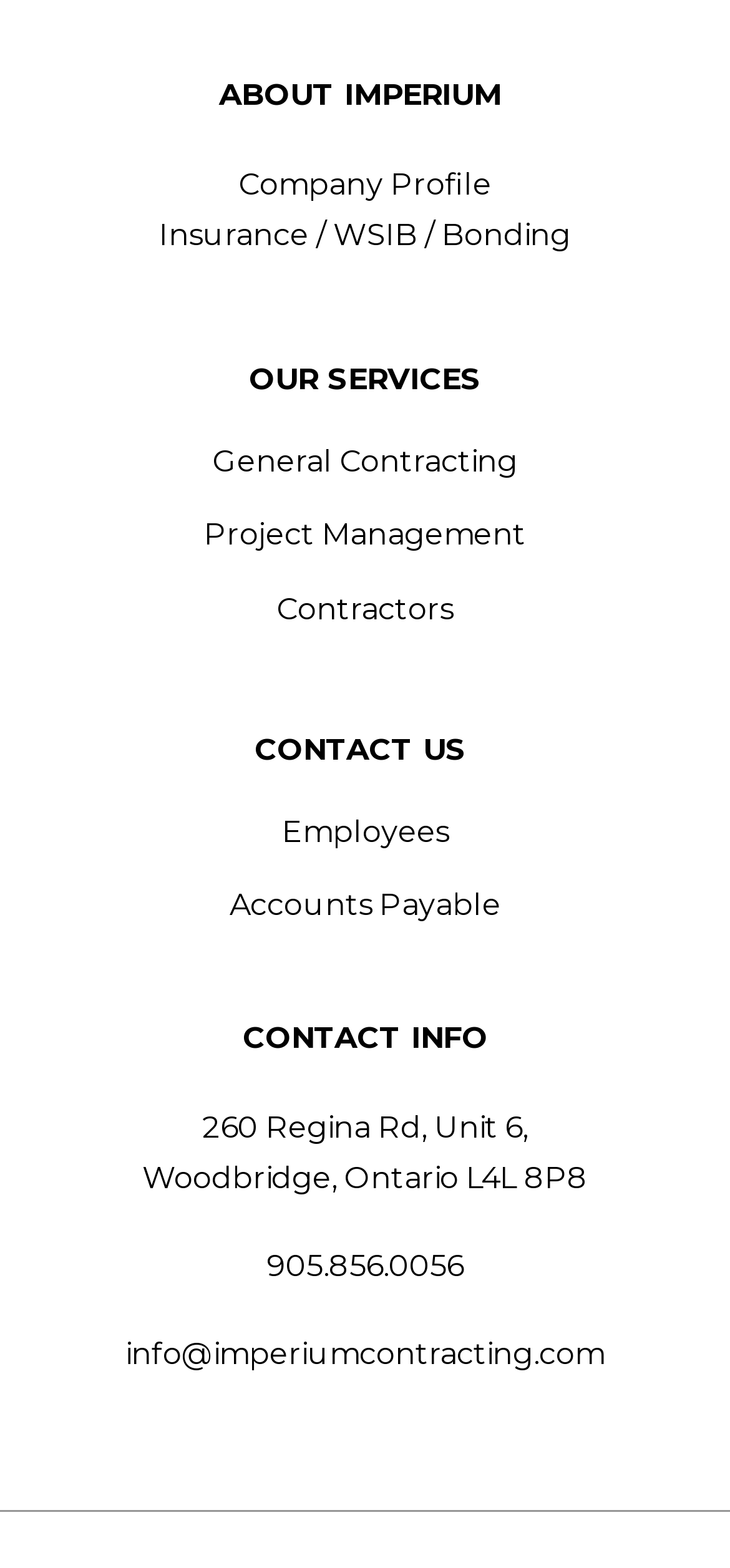What is the company's profile?
Provide a comprehensive and detailed answer to the question.

I found the company profile by looking at the link element with the text 'Company Profile' which is located at the top of the page with a bounding box coordinate of [0.327, 0.107, 0.673, 0.129]. This link is likely to lead to a page with more information about the company.